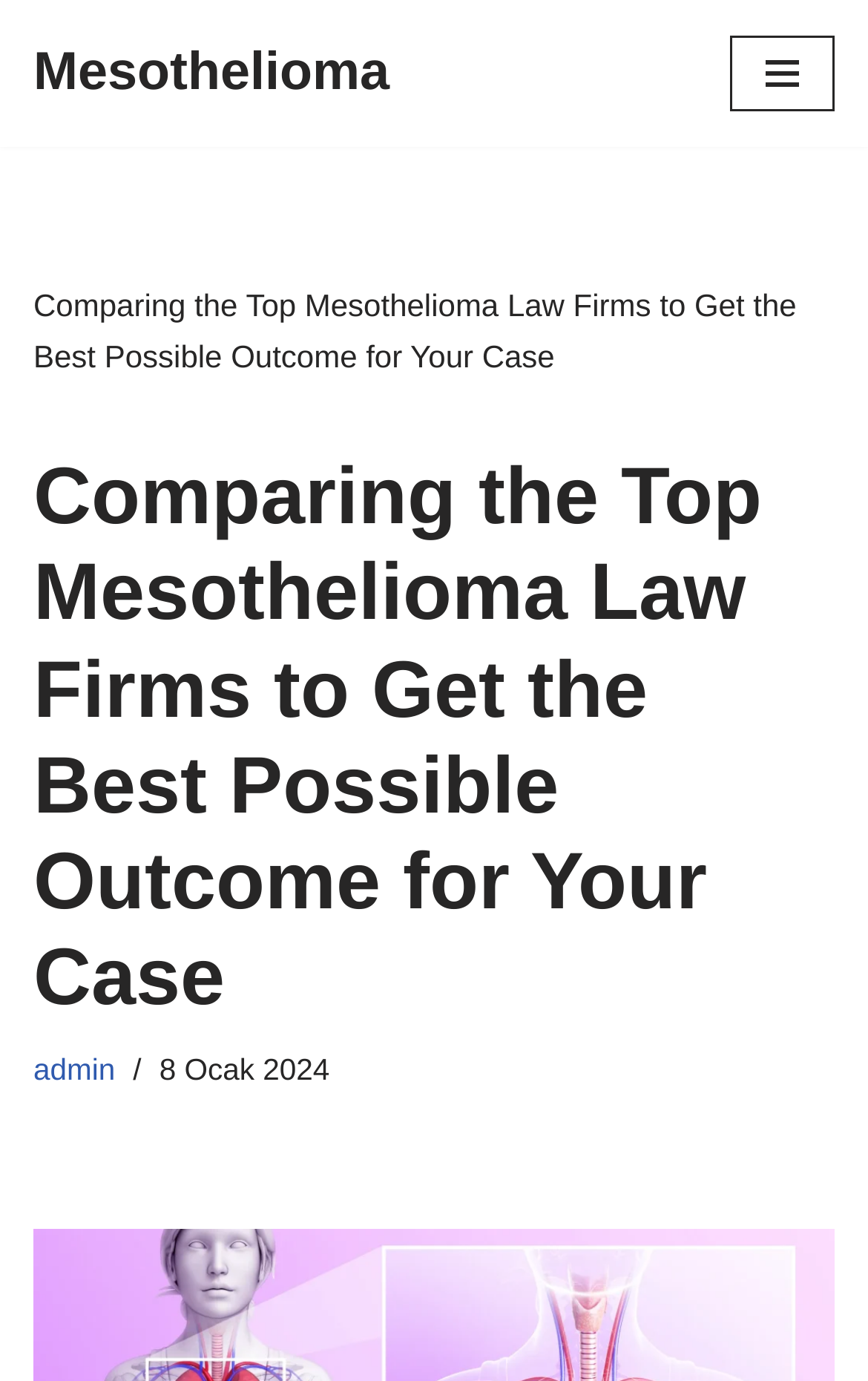Using the image as a reference, answer the following question in as much detail as possible:
What is the date of the latest article?

The time element contains the text '8 Ocak 2024', which suggests that this is the date of the latest article or update on the webpage.